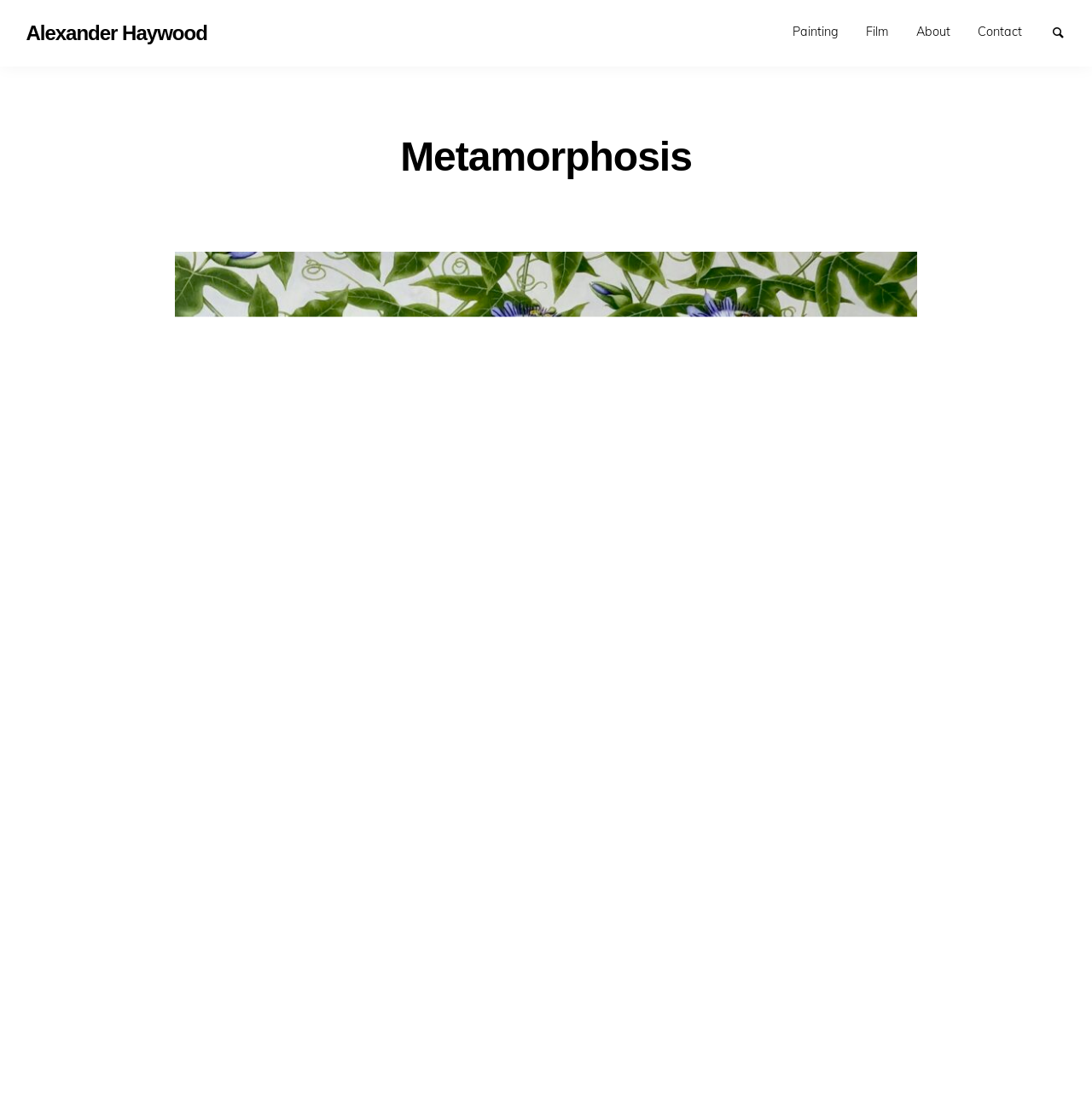How many menuitems are in the menubar?
Refer to the screenshot and deliver a thorough answer to the question presented.

The menubar contains 4 menuitems, which are 'Painting', 'Film', 'About', and 'Contact'. These menuitems are located horizontally at the top of the webpage.